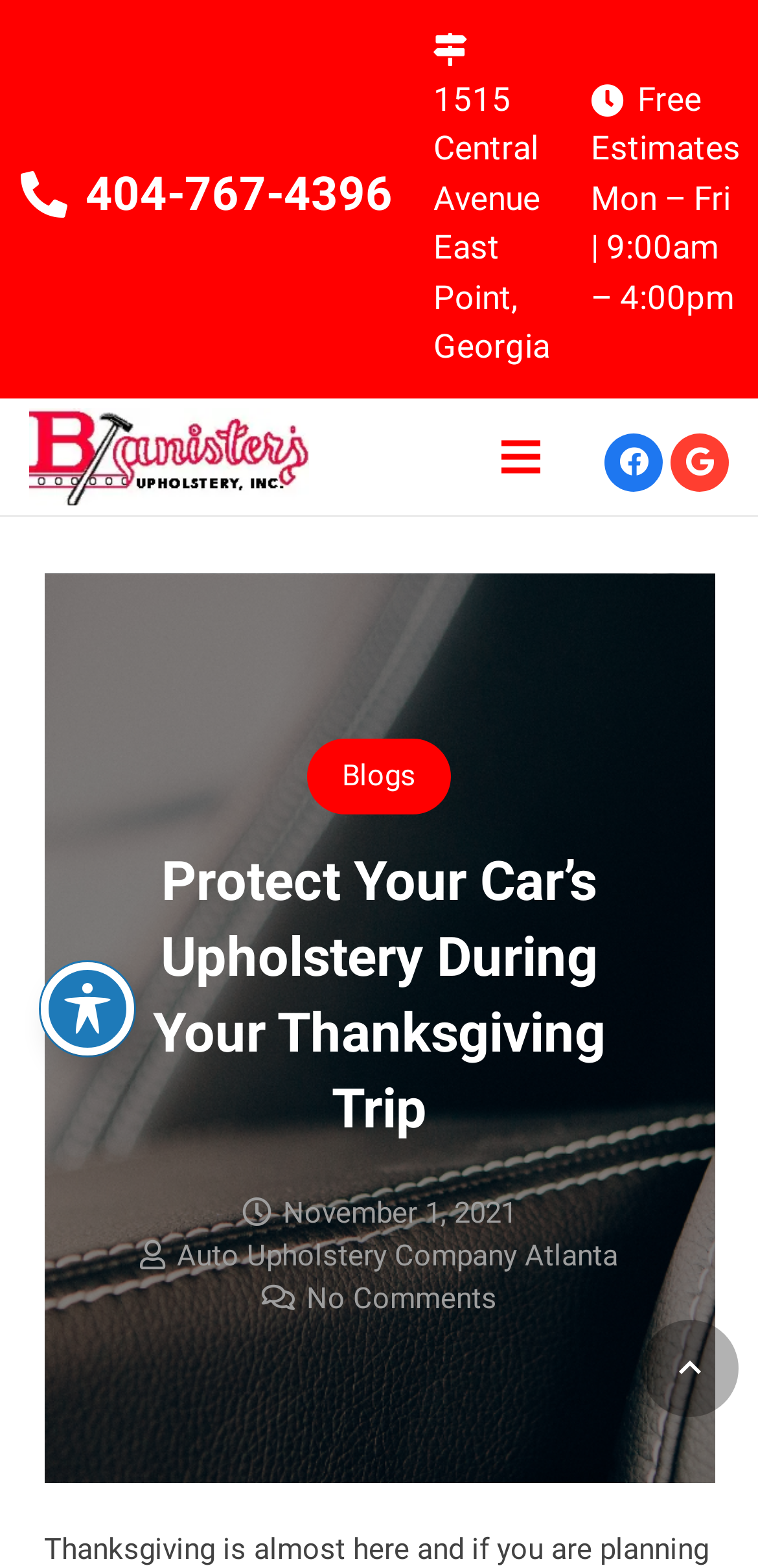Give a detailed account of the webpage.

The webpage appears to be an article from an auto upholstery company in Atlanta, focusing on protecting car upholstery during Thanksgiving trips. 

At the top left, there is a phone number link (404-767-4396) and an address link (1515 Central Avenue East Point, Georgia) on the top right. Below the address, there is a static text indicating the company's working hours (Free Estimates Mon – Fri | 9:00am – 4:00pm). 

On the top left, there is a logo link (logo-01) and a menu link (Menu) on the top right. Social media links, including Facebook and Google, are positioned on the top right corner.

The main content of the webpage is an image that occupies most of the page, stretching from the top to the bottom. 

Above the image, there is a heading that reads "Protect Your Car’s Upholstery During Your Thanksgiving Trip". Below the image, there is a time element showing the date "November 1, 2021". 

A link to the company's name (Auto Upholstery Company Atlanta) is positioned below the date, followed by a "No Comments" link. 

At the bottom right, there is a "Back to top" button with an upward arrow icon. On the bottom left, there is a "Toggle Accessibility Toolbar" button with an image icon.